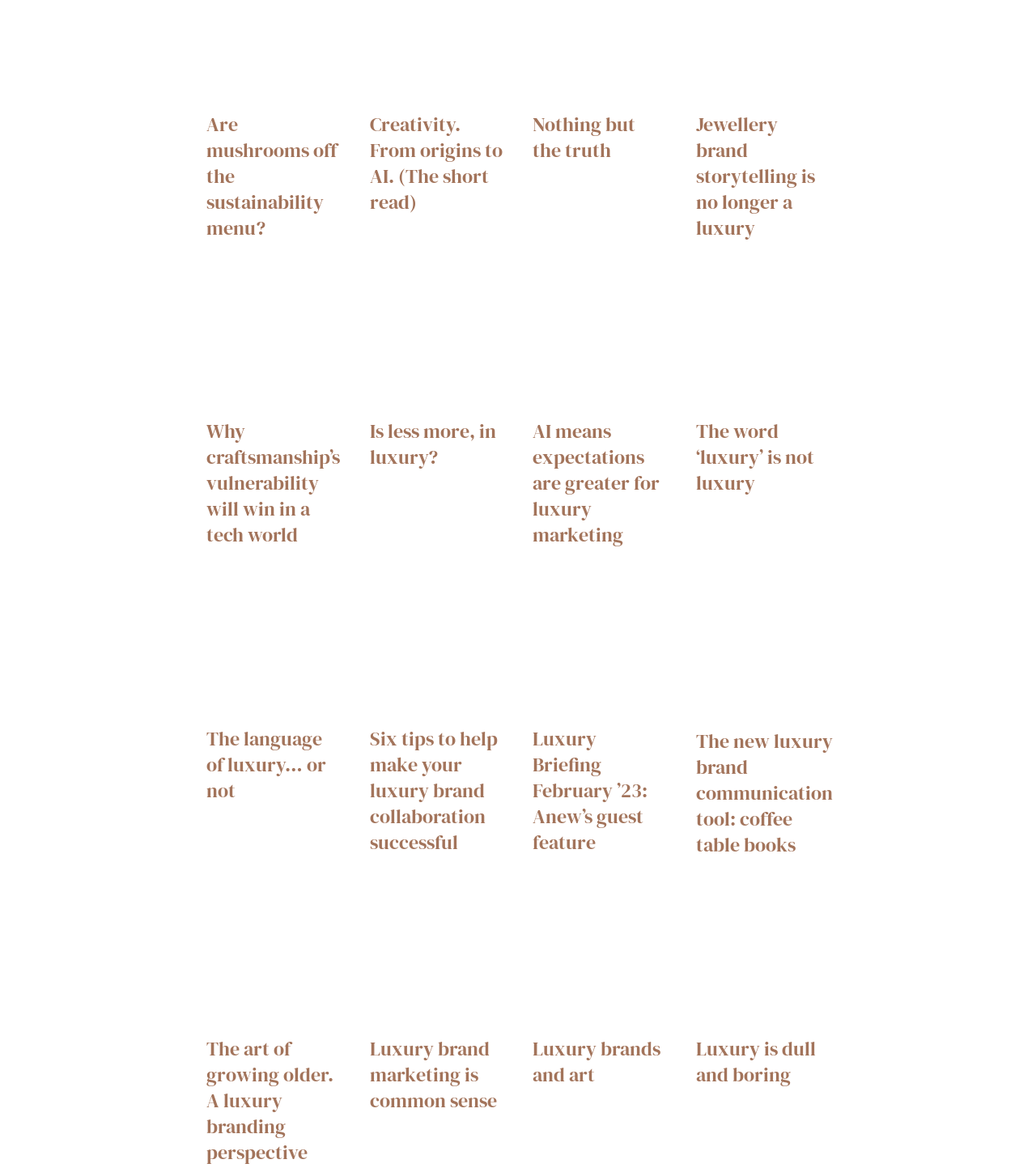Locate the bounding box coordinates of the item that should be clicked to fulfill the instruction: "Discover the truth about luxury".

[0.514, 0.066, 0.643, 0.08]